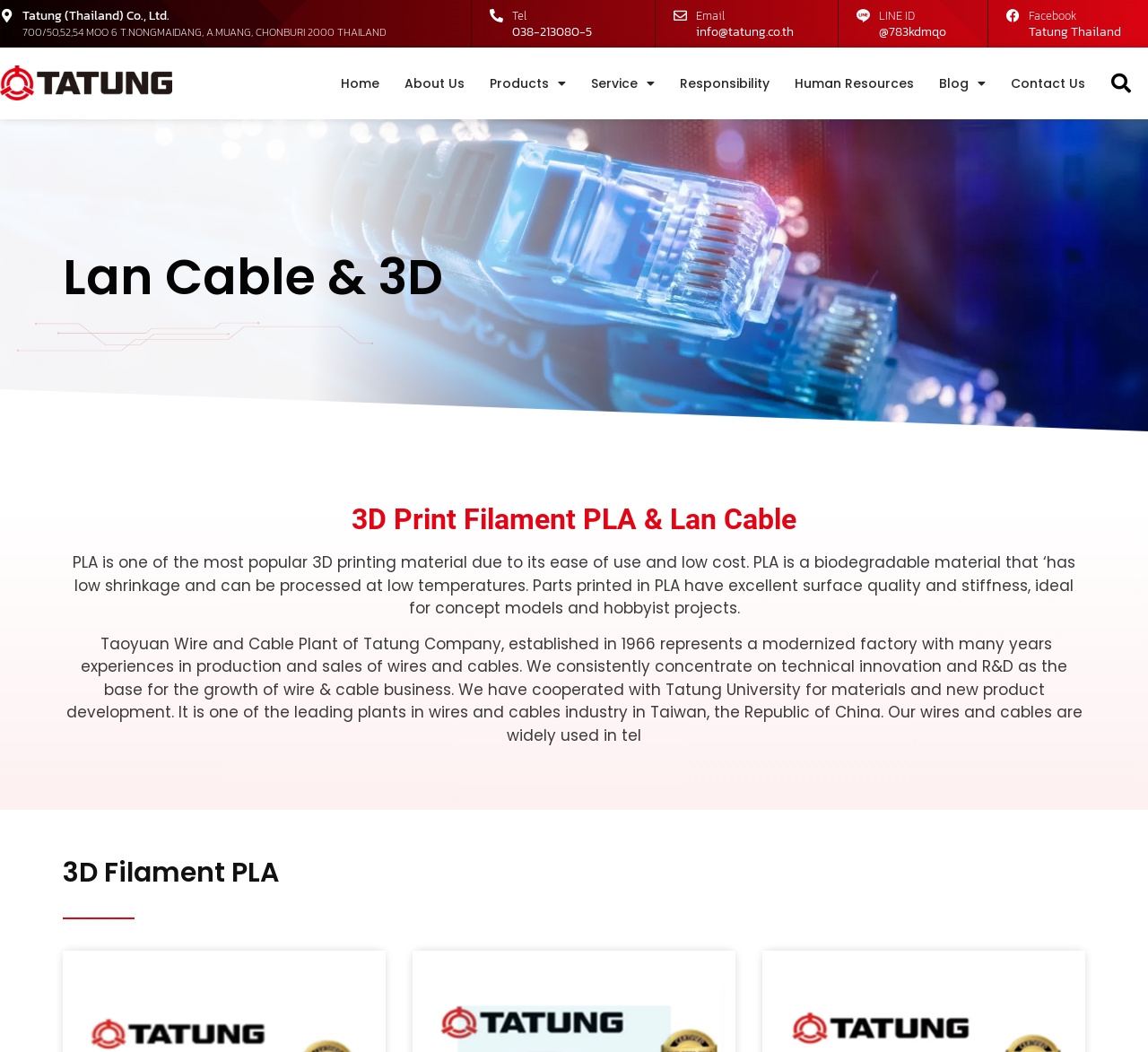Locate the bounding box coordinates of the UI element described by: "About Us". Provide the coordinates as four float numbers between 0 and 1, formatted as [left, top, right, bottom].

[0.352, 0.07, 0.405, 0.087]